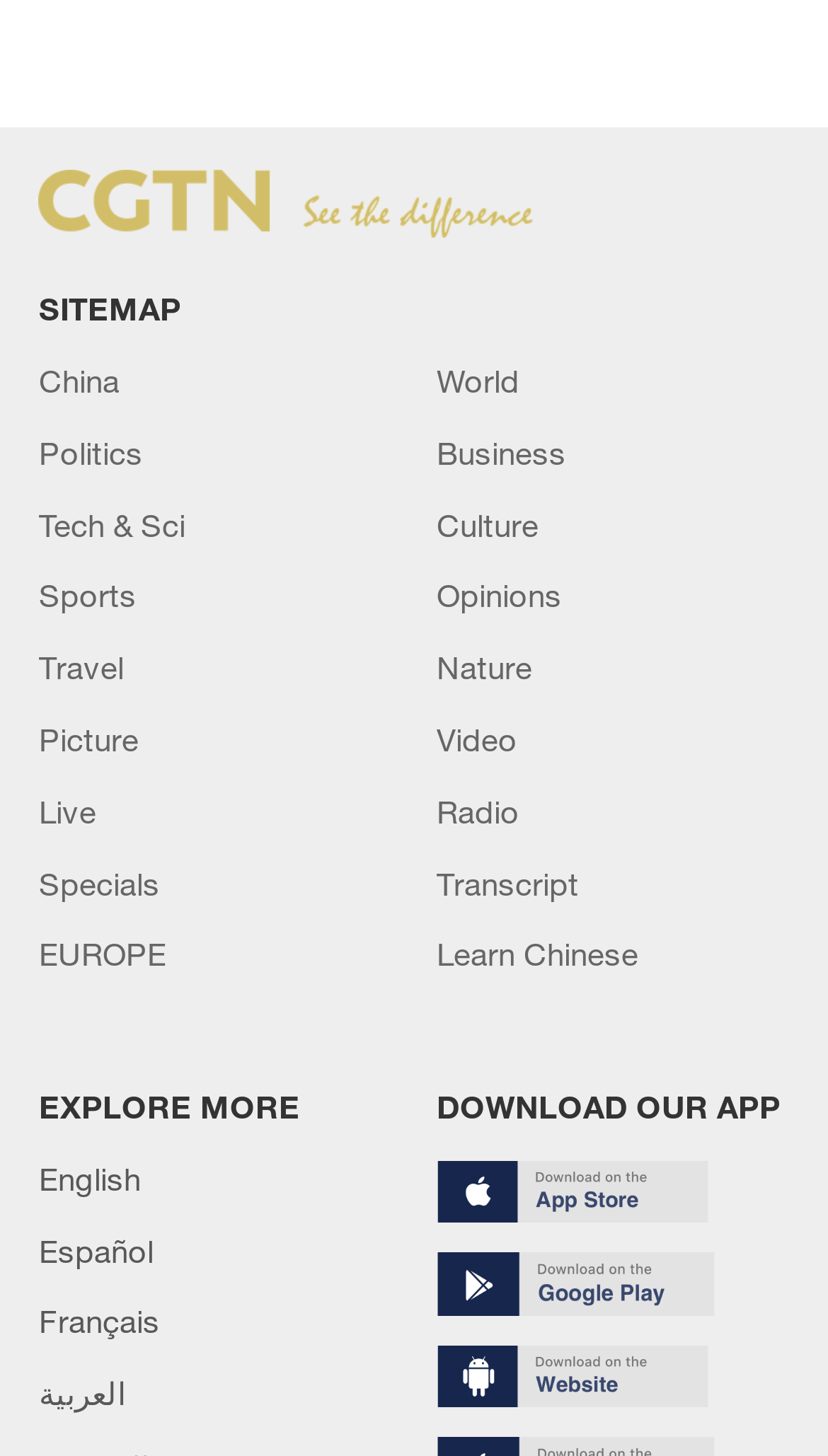Find the bounding box coordinates of the area to click in order to follow the instruction: "Click on the 'World' link".

[0.527, 0.248, 0.627, 0.274]